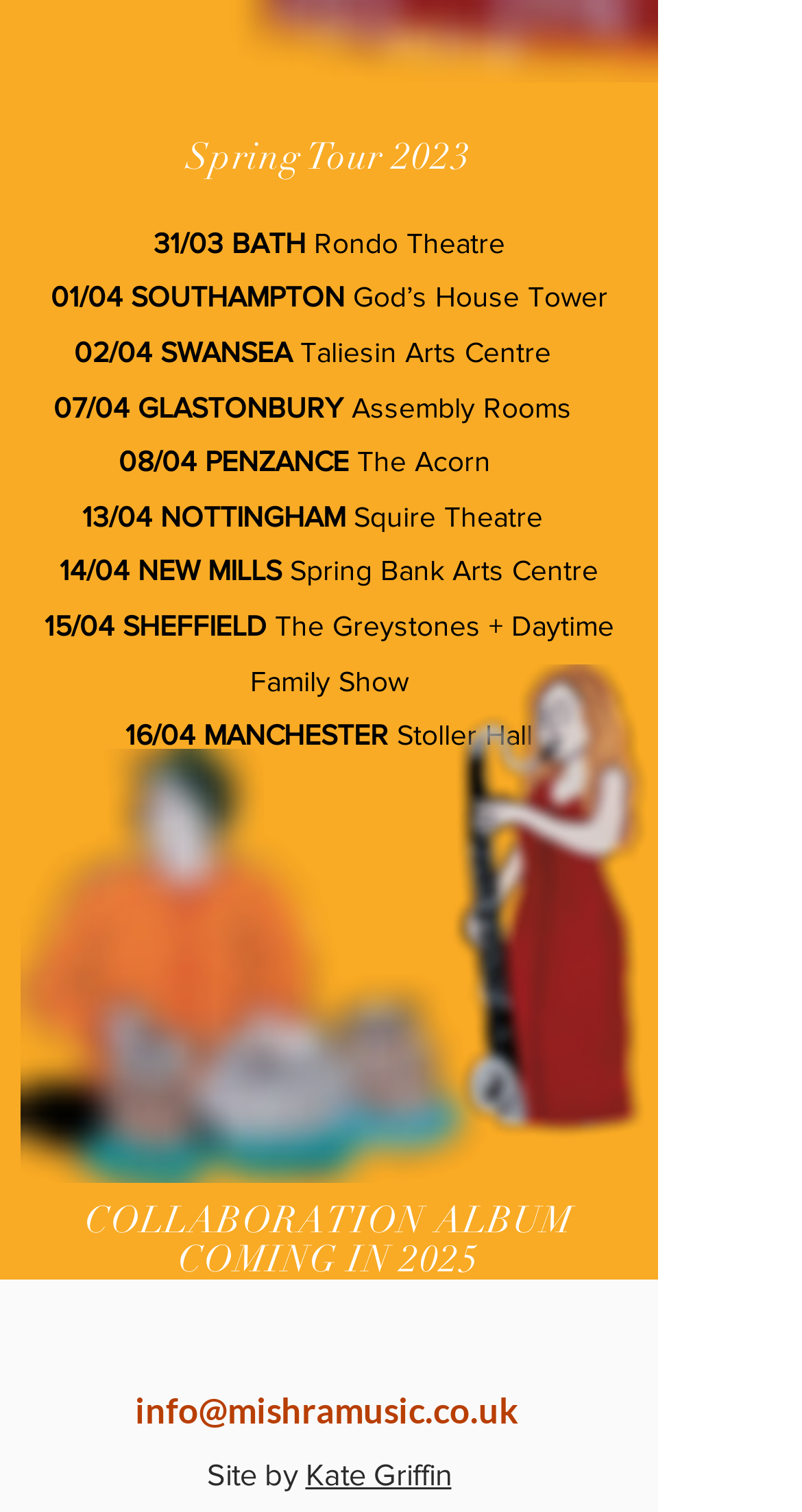What is the name of the tour?
Please look at the screenshot and answer in one word or a short phrase.

Spring Tour 2023